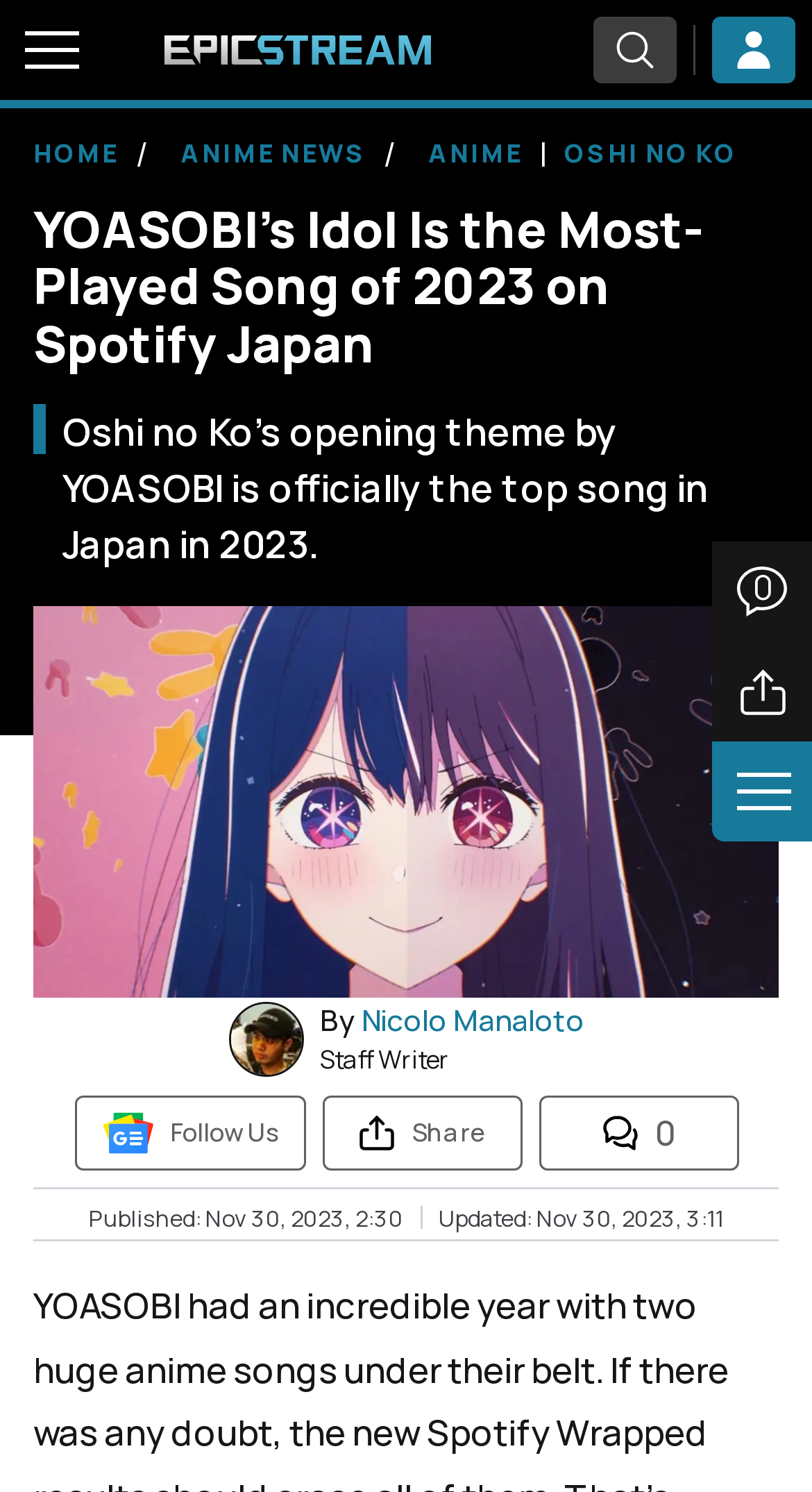Generate a thorough description of the webpage.

The webpage is about an article discussing YOASOBI's song "Idol" being the most played song on Spotify in Japan in 2023. At the top left corner, there is a button to toggle the menu, and next to it, a link to the Epicstream Home page with an accompanying image. On the top right corner, there are three buttons: a search button, a button with an image, and another button with an image.

Below the top section, there is a button to show comments, accompanied by an image and a text "0" indicating the number of comments. Next to it, there are three buttons: an article share button, another button with an image, and a button with links to different sections of the website, including HOME, ANIME NEWS, ANIME, and OSHI NO KO.

The main article title, "YOASOBI's Idol Is the Most-Played Song of 2023 on Spotify Japan", is prominently displayed in the middle of the page. Below the title, there is a large image related to YOASOBI and Spotify. The article content is not explicitly described in the accessibility tree, but it likely discusses the achievement of YOASOBI's song.

At the bottom of the page, there is information about the article's author, Nicolo Manaloto, who is a staff writer. There are also links to follow the website and share the article on social media, accompanied by images. The article's publication and update times are displayed at the very bottom of the page.